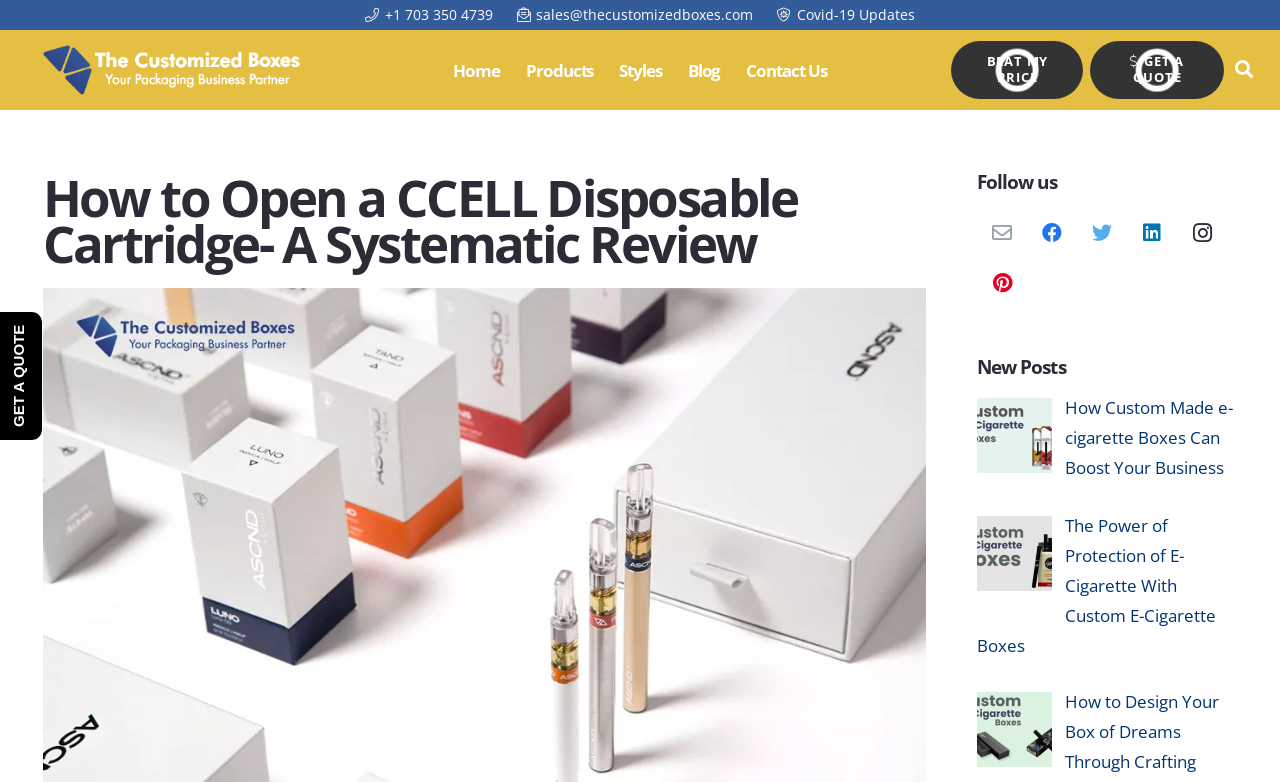What is the title of the first blog post?
Answer the question in as much detail as possible.

I found the title of the first blog post by looking at the link element with the text 'custom e-cigarette boxes How Custom Made e-cigarette Boxes Can Boost Your Business' which is located in the middle of the webpage.